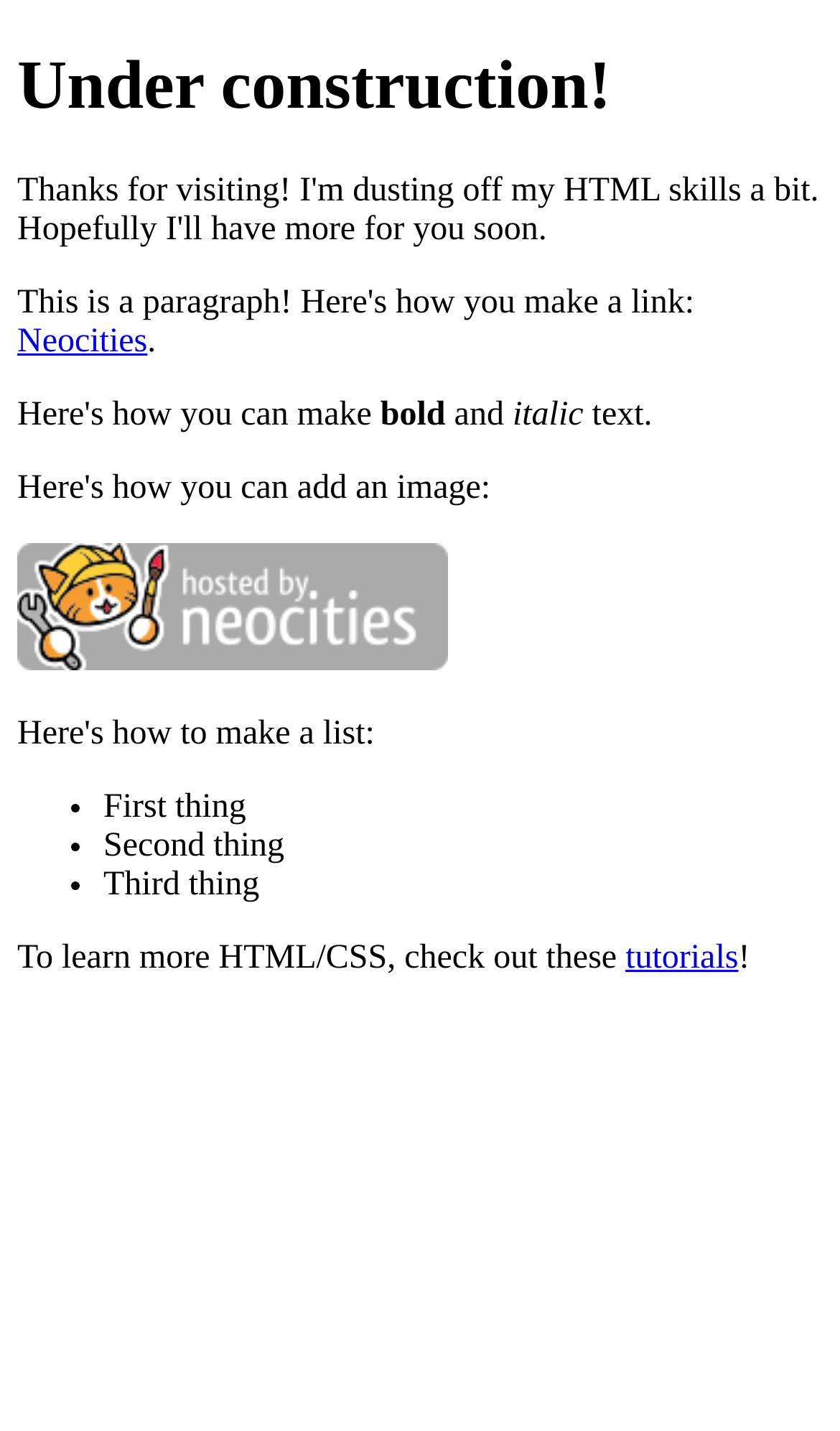What is the status of the website?
Please analyze the image and answer the question with as much detail as possible.

The status of the website can be determined by looking at the heading element which says 'Under construction!' at the top of the webpage.